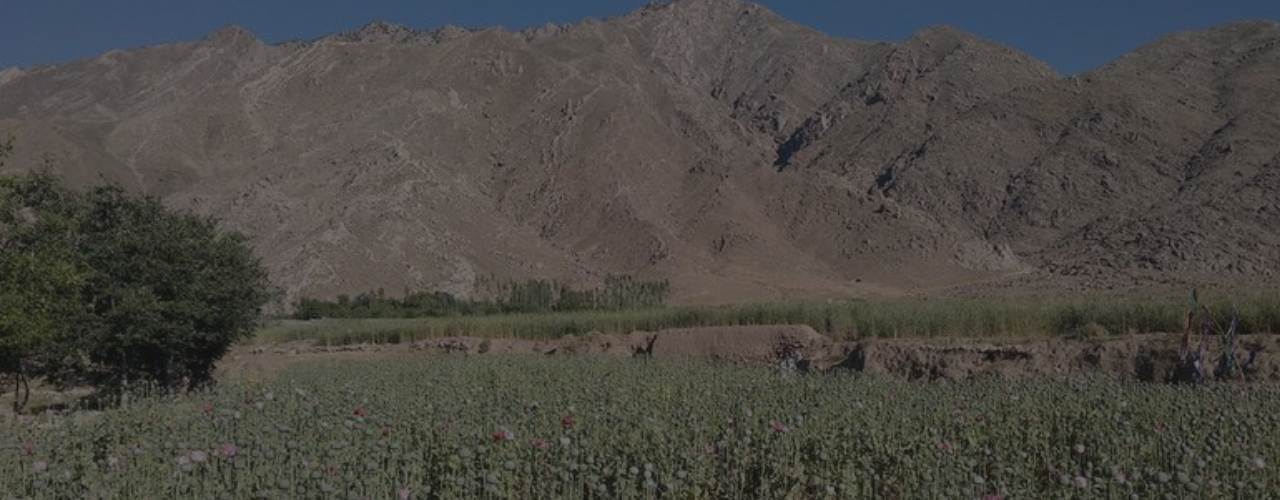What is the dominant color of the poppy plants?
Look at the image and construct a detailed response to the question.

The caption describes the vibrant green and pink hues of the poppy plants, implying that pink is one of the dominant colors of the plants.